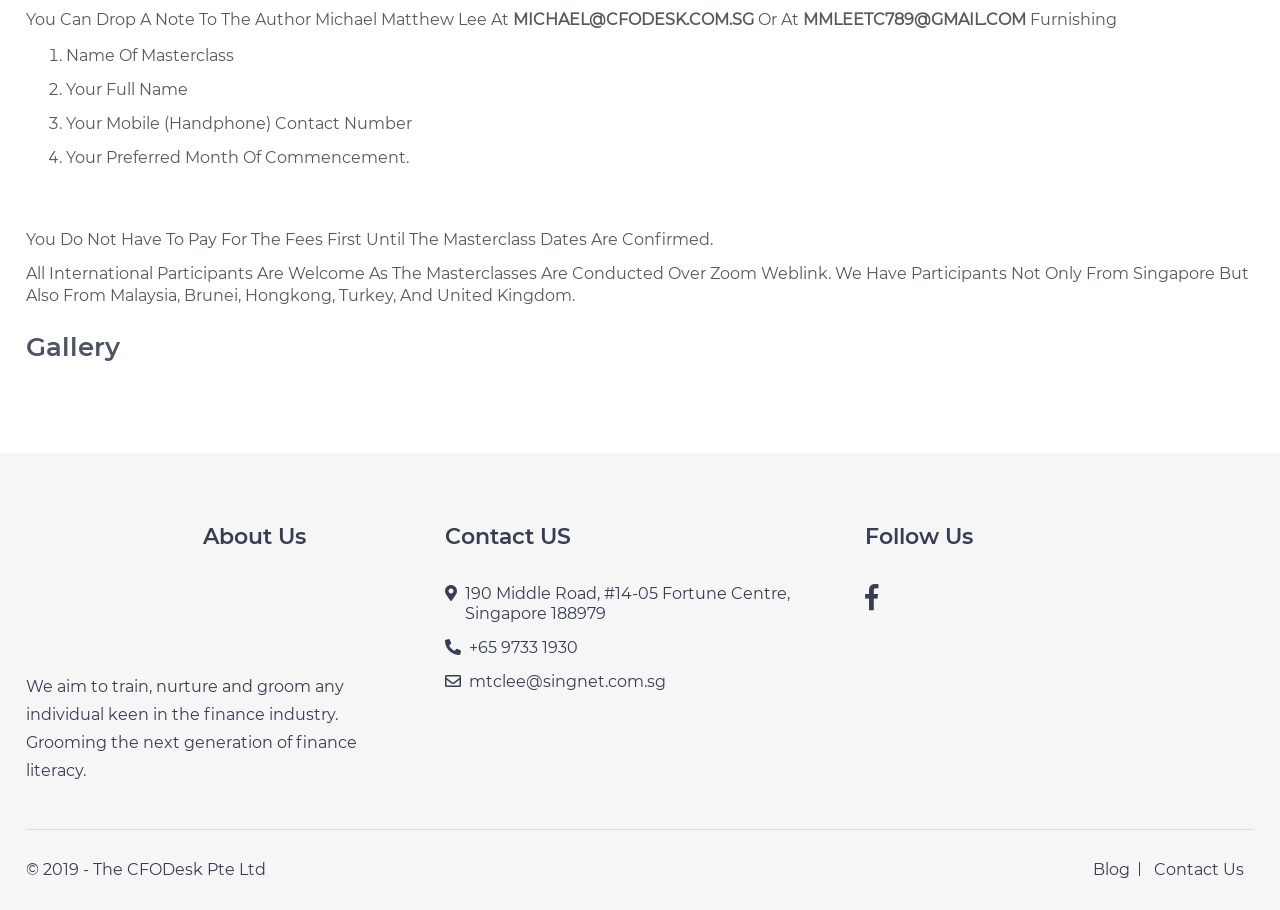Utilize the details in the image to give a detailed response to the question: What is the copyright year of the website?

The copyright year of the website is found at the bottom of the webpage, where it says '© 2019 - The CFODesk Pte Ltd'.